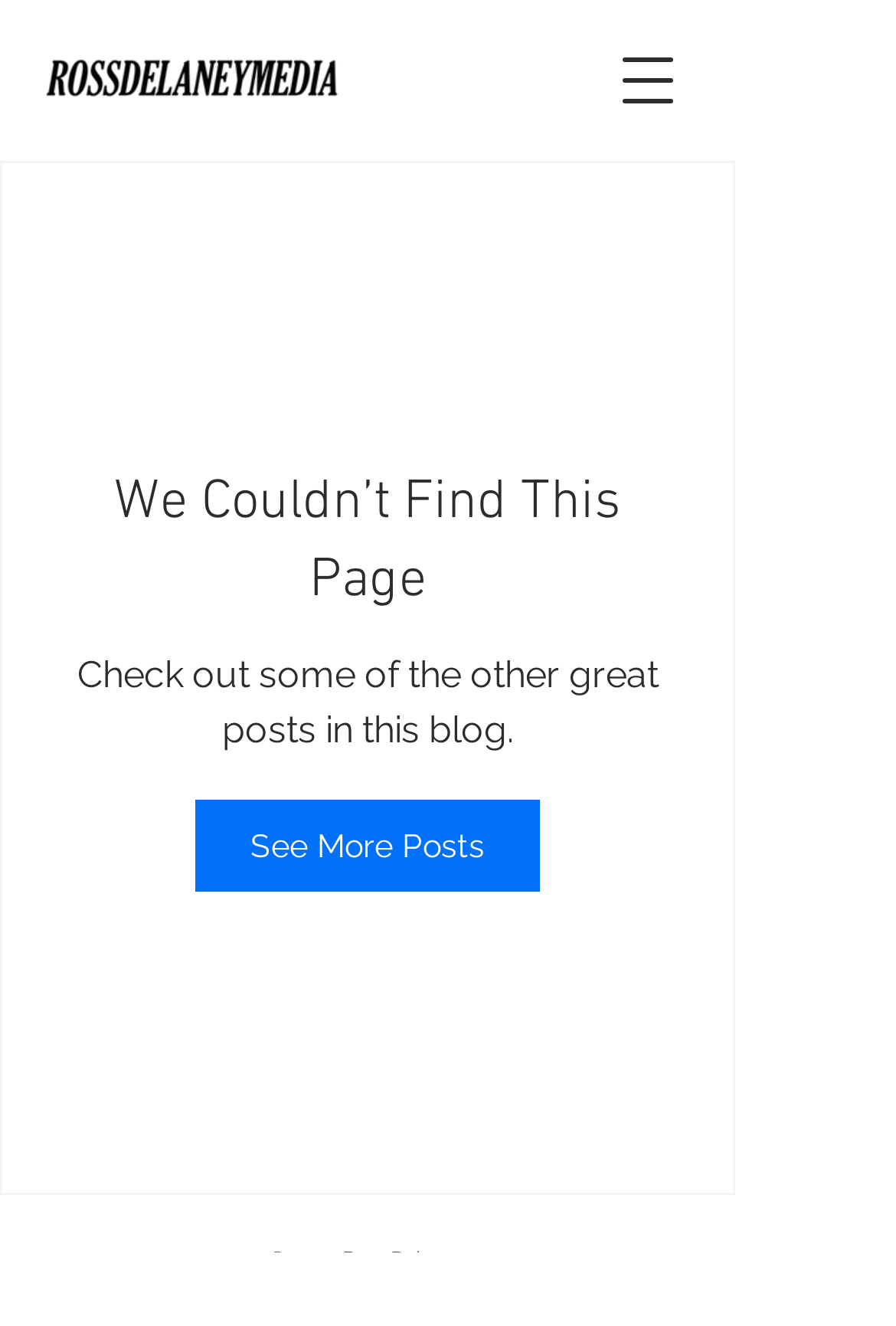Given the element description aria-label="Open navigation menu", specify the bounding box coordinates of the corresponding UI element in the format (top-left x, top-left y, bottom-right x, bottom-right y). All values must be between 0 and 1.

[0.677, 0.029, 0.769, 0.092]